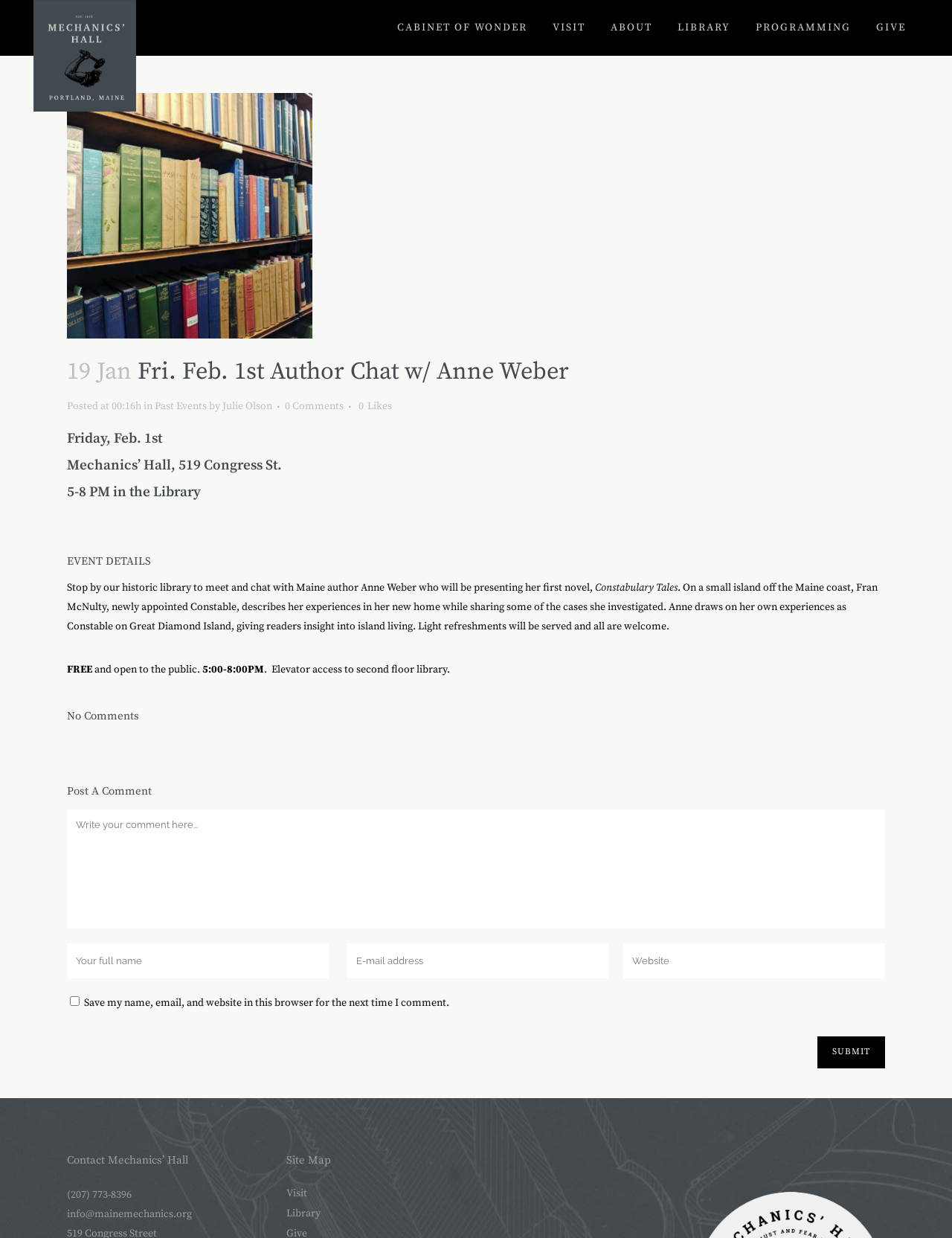Use a single word or phrase to answer the question: What is the event on Friday, Feb. 1st?

Author Chat w/ Anne Weber